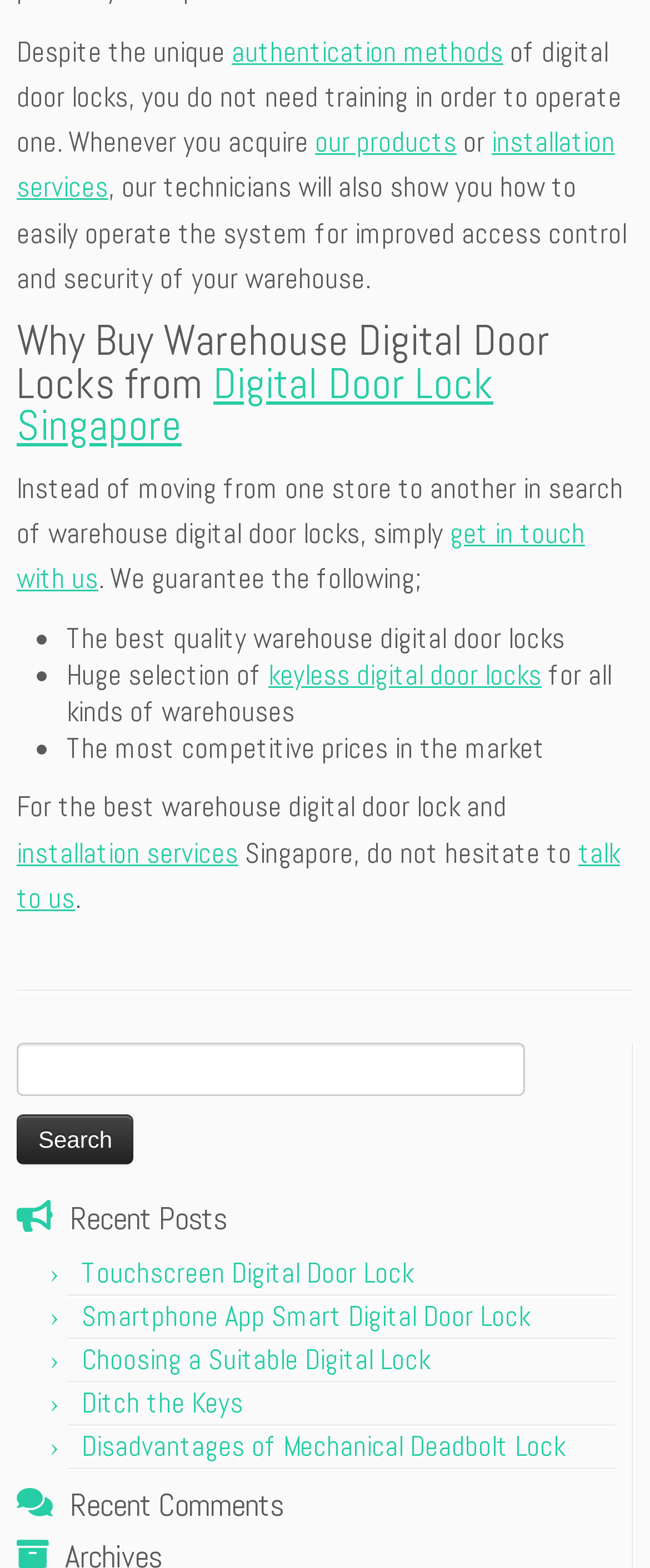Can you pinpoint the bounding box coordinates for the clickable element required for this instruction: "Search for something"? The coordinates should be four float numbers between 0 and 1, i.e., [left, top, right, bottom].

[0.026, 0.665, 0.808, 0.699]